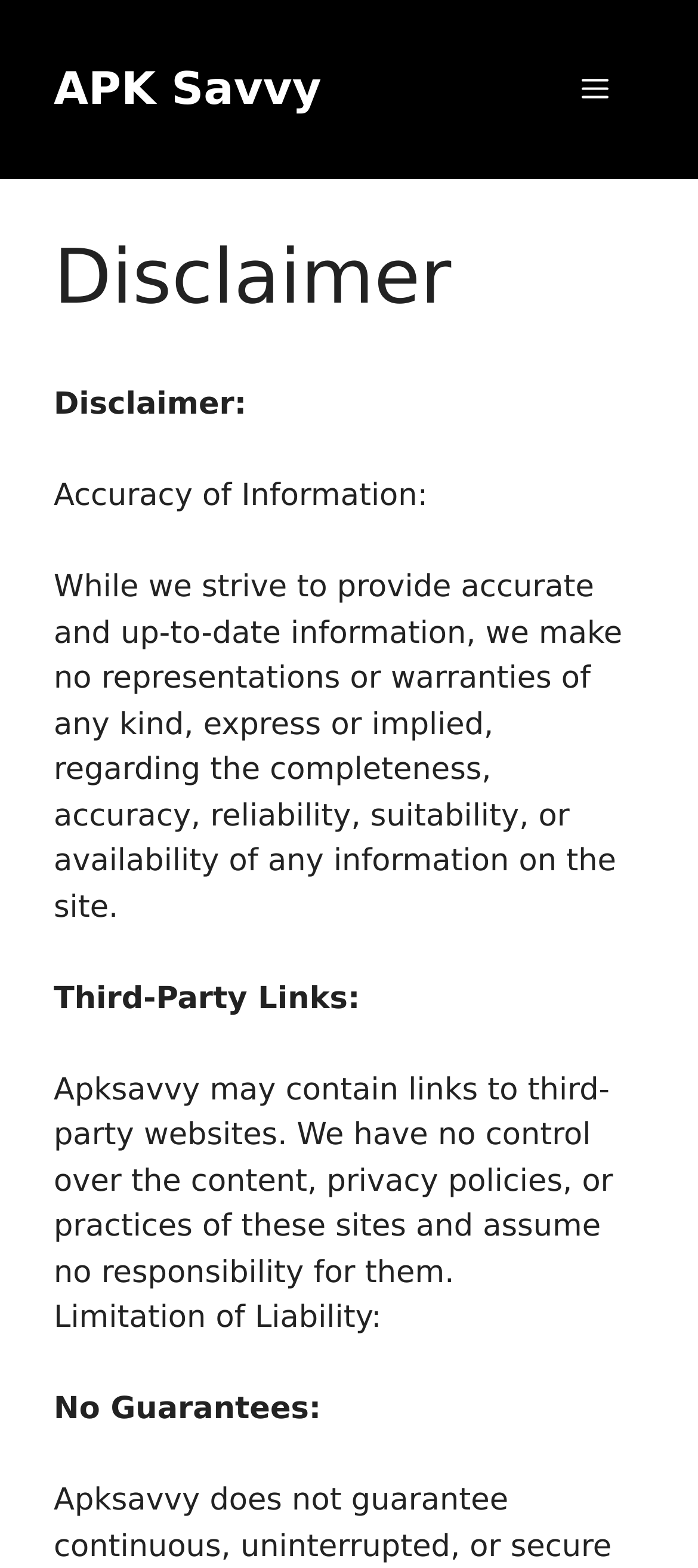Extract the bounding box coordinates for the described element: "Best Microdermabrasion Machines 2017". The coordinates should be represented as four float numbers between 0 and 1: [left, top, right, bottom].

None